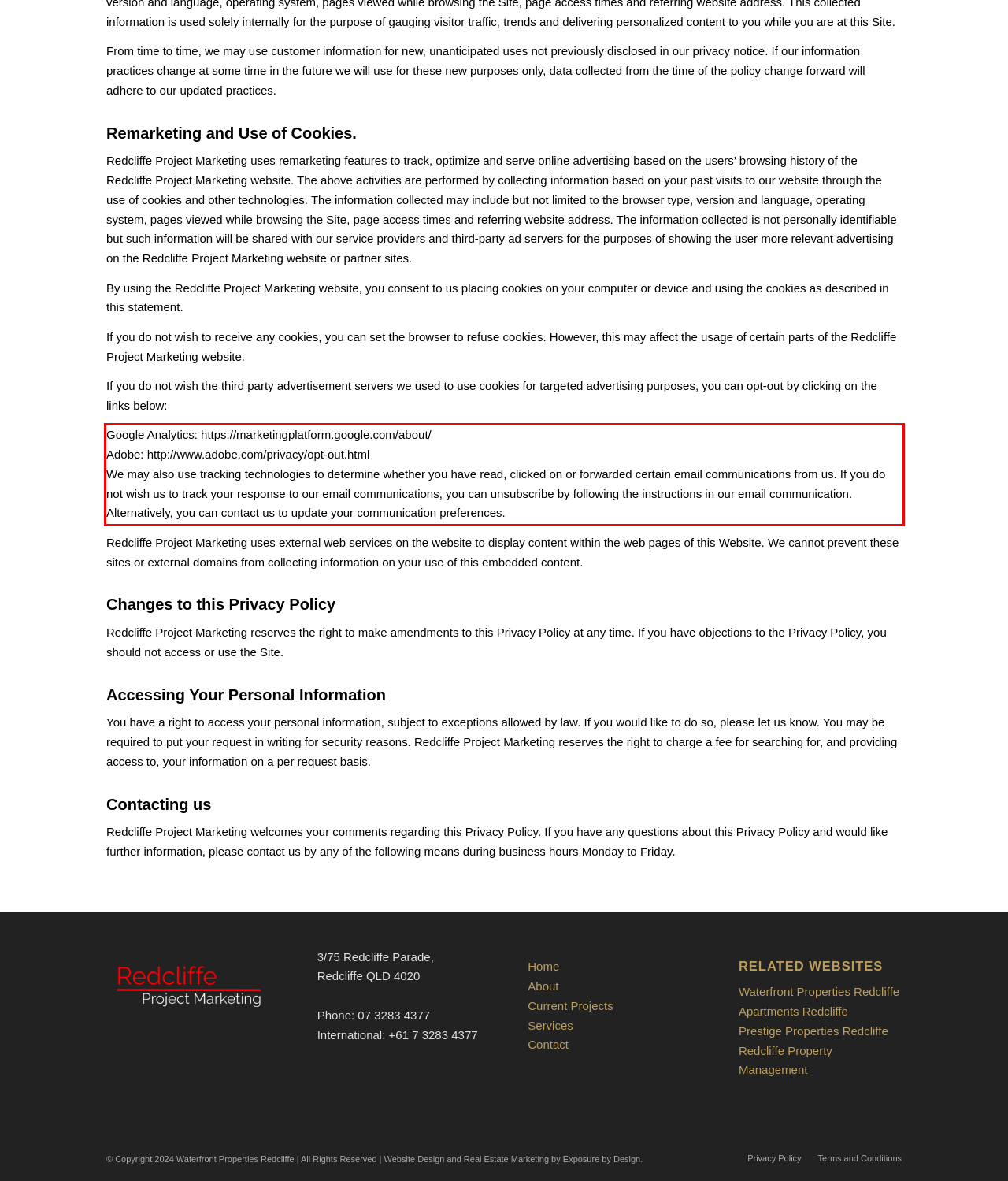Given the screenshot of a webpage, identify the red rectangle bounding box and recognize the text content inside it, generating the extracted text.

Google Analytics: https://marketingplatform.google.com/about/ Adobe: http://www.adobe.com/privacy/opt-out.html We may also use tracking technologies to determine whether you have read, clicked on or forwarded certain email communications from us. If you do not wish us to track your response to our email communications, you can unsubscribe by following the instructions in our email communication. Alternatively, you can contact us to update your communication preferences.